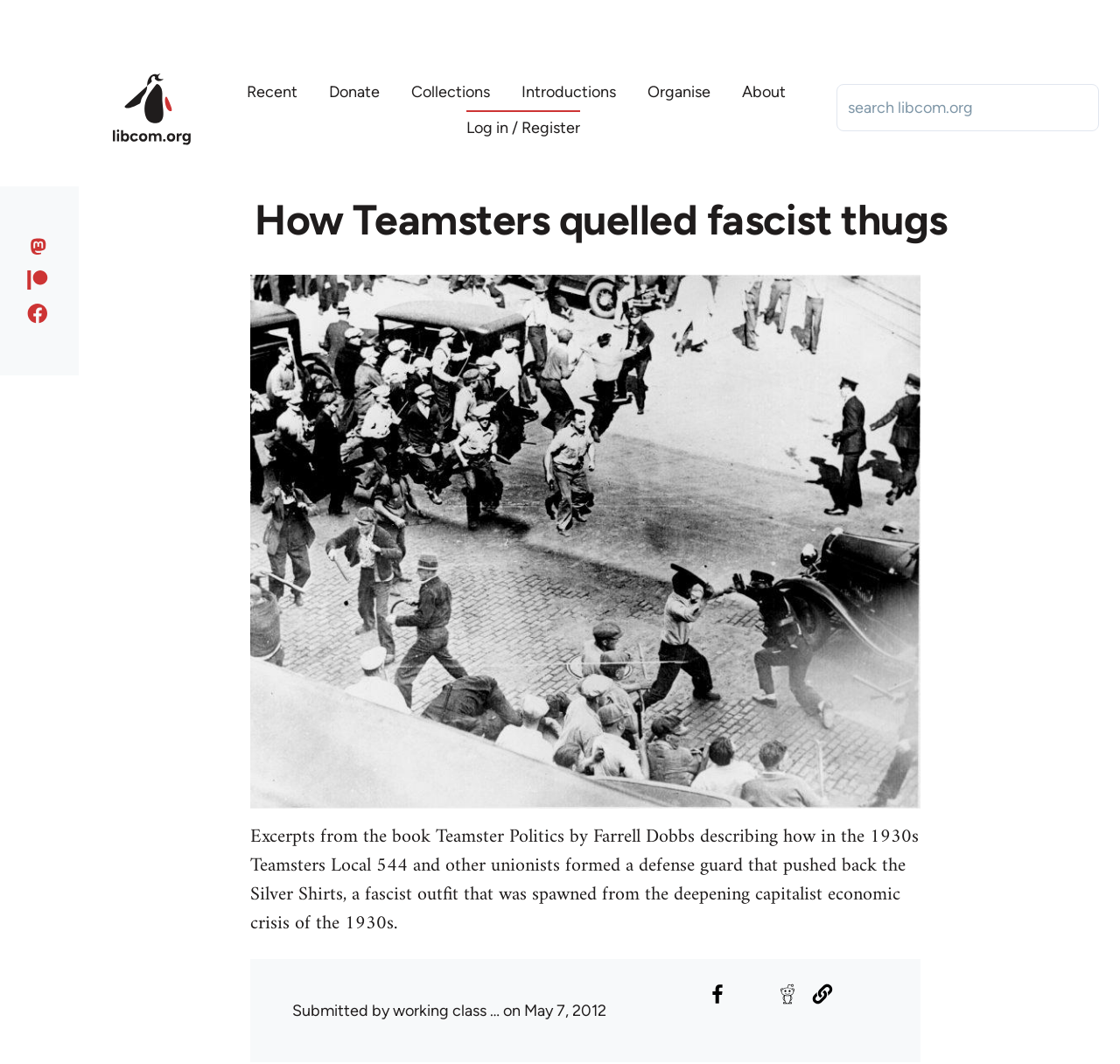Please pinpoint the bounding box coordinates for the region I should click to adhere to this instruction: "Click the 'Career' link".

None